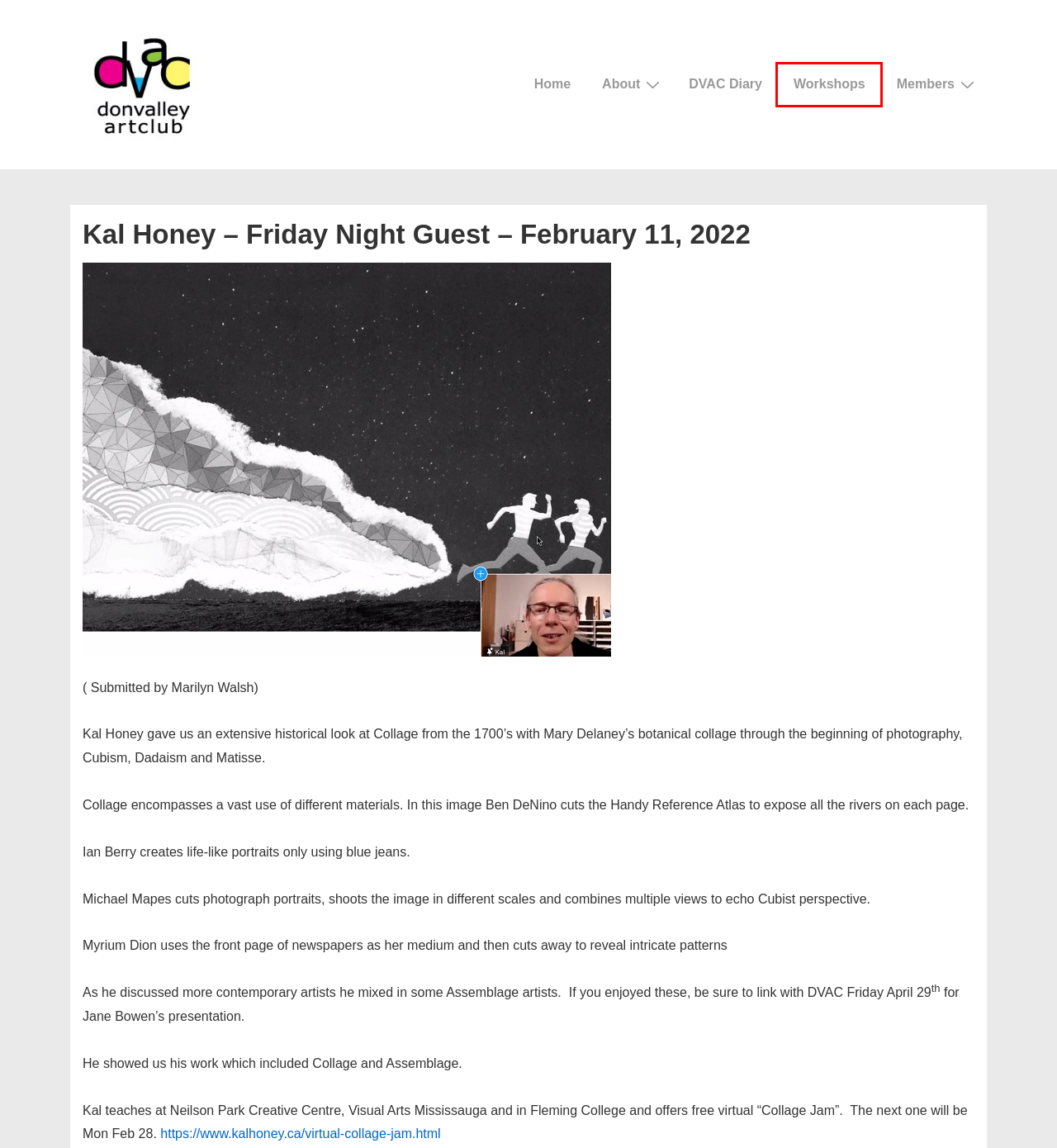You are presented with a screenshot of a webpage with a red bounding box. Select the webpage description that most closely matches the new webpage after clicking the element inside the red bounding box. The options are:
A. Event Calendar – Don Valley Art Club
B. DVAC Diary – Don Valley Art Club
C. Fran Alexander – Friday Night Guest – January 28, 2022 – Don Valley Art Club
D. Don Valley Art Club – A Meeting Place for Toronto Artists
E. Workshops – Don Valley Art Club
F. History of the Don Valley Art Club – Don Valley Art Club
G. Eva Folks – Friday Night Guest – February 25, 2022 – Don Valley Art Club
H. Contact DVAC – Don Valley Art Club

E